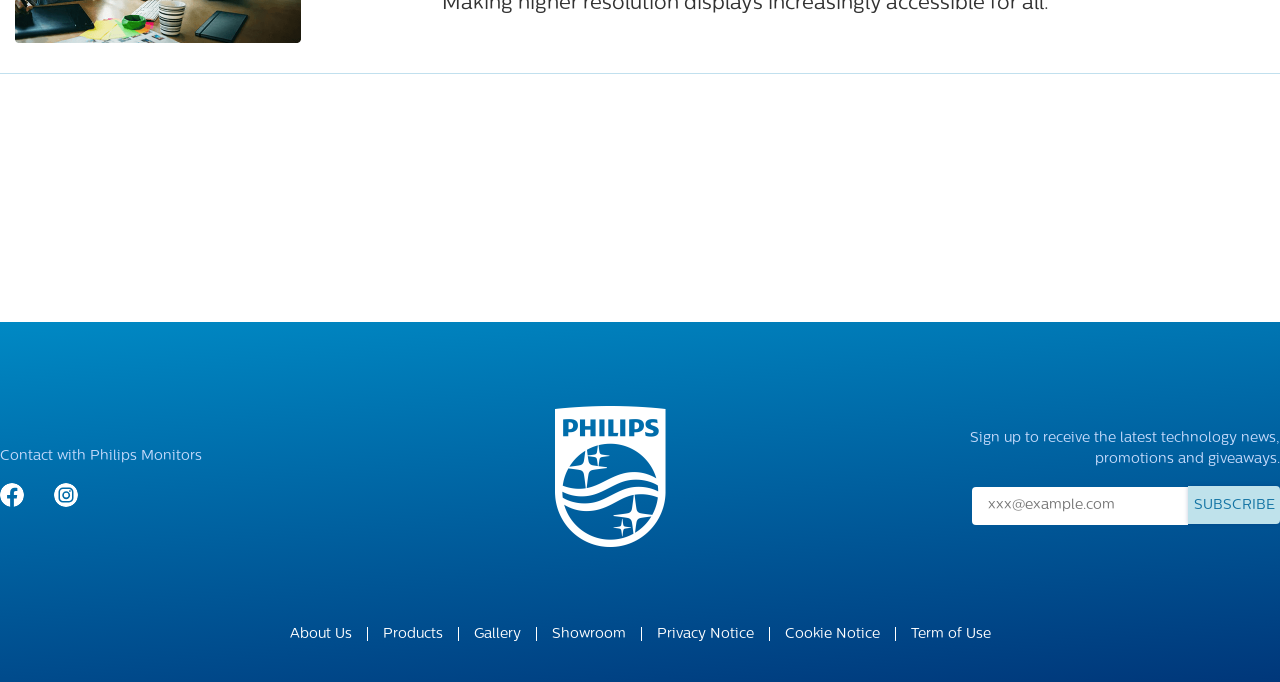What is the function of the 'SUBSCRIBE' button?
Based on the visual, give a brief answer using one word or a short phrase.

Subscribe to newsletter